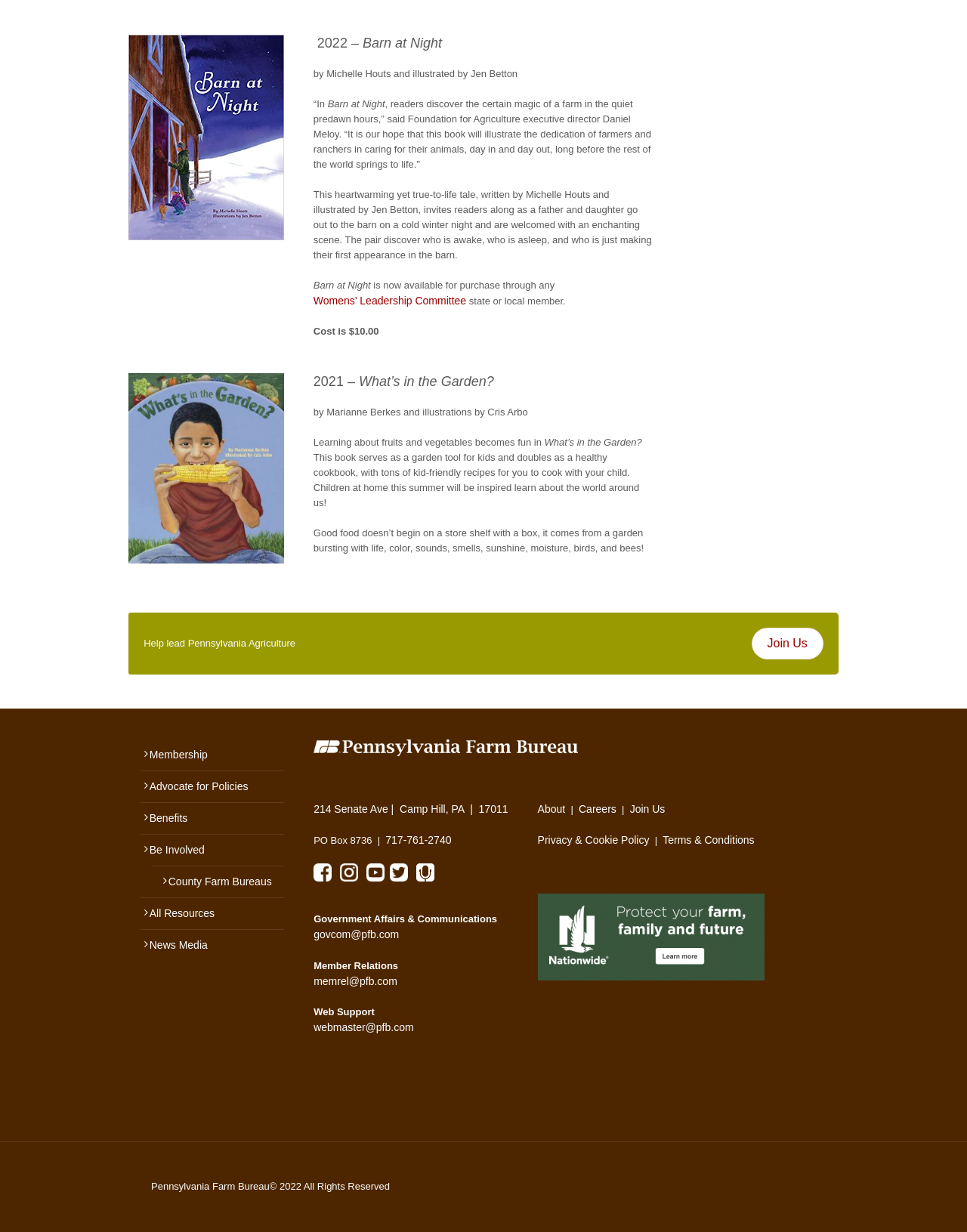Determine the bounding box coordinates for the element that should be clicked to follow this instruction: "Join the Womens’ Leadership Committee". The coordinates should be given as four float numbers between 0 and 1, in the format [left, top, right, bottom].

[0.324, 0.239, 0.482, 0.249]